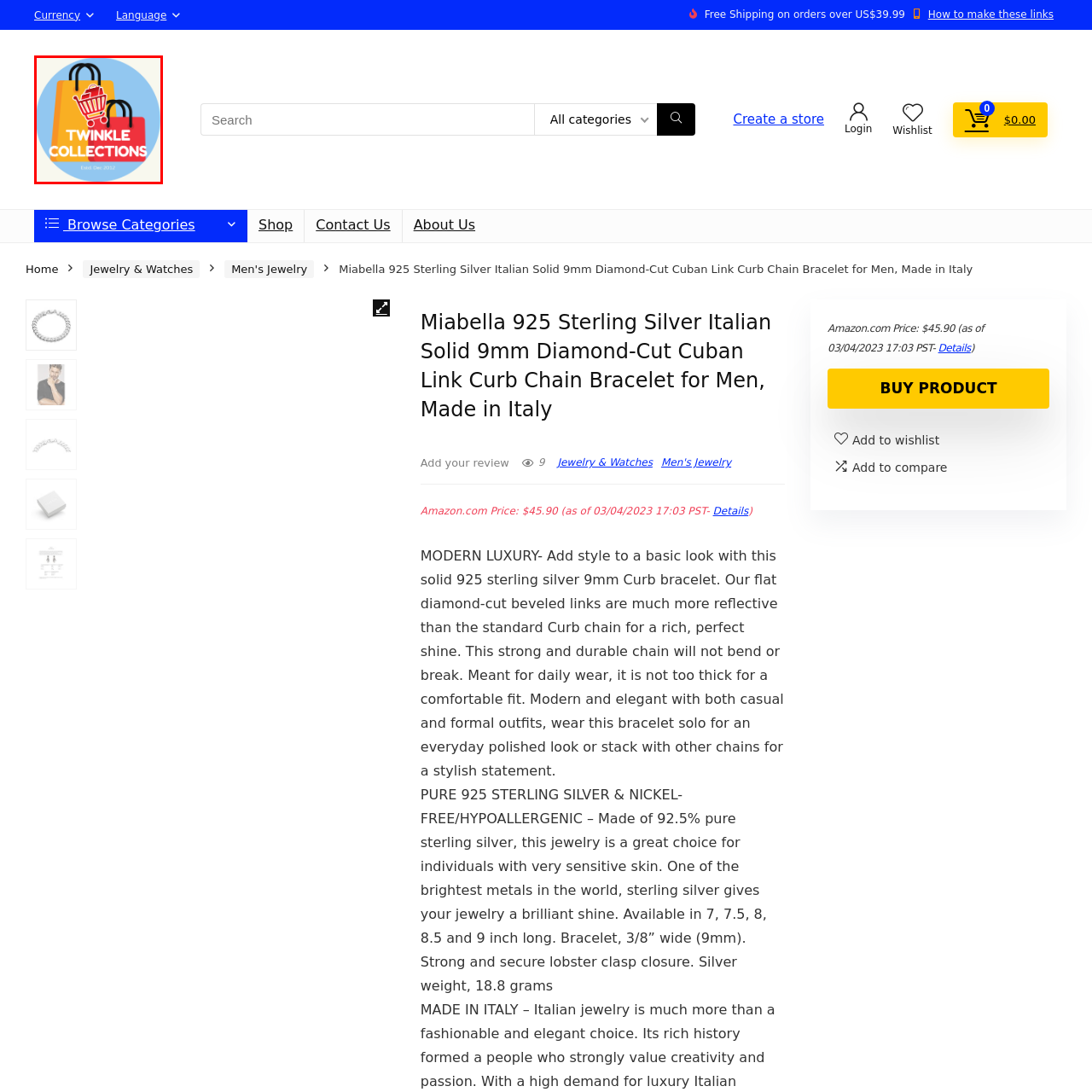Provide an in-depth description of the image within the red bounding box.

The image features a vibrant logo for "Twinkle Collections," prominently displayed against a soft blue background. At the center, two shopping bags, one yellow and one red, symbolize a focus on retail and shopping. Overlaying these bags is a shopping cart icon filled with items, suggesting a blend of convenience and variety. The text "TWINKLE COLLECTIONS" is featured in bold, clear letters, emphasizing the brand's identity. Below, the phrase "Established Dec 2012" adds a touch of credibility and longevity to the brand, indicating its presence in the market for over a decade. This logo encapsulates the essence of a modern, youthful shopping experience.